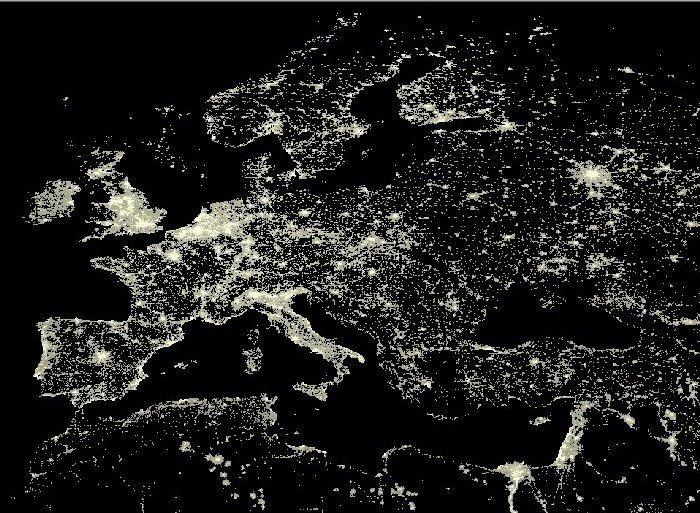What do the darker expanses illustrate?
Examine the webpage screenshot and provide an in-depth answer to the question.

The darker expanses in the image illustrate areas with lower population density or limited access to electricity, which is in contrast to the brightly lit urban areas.